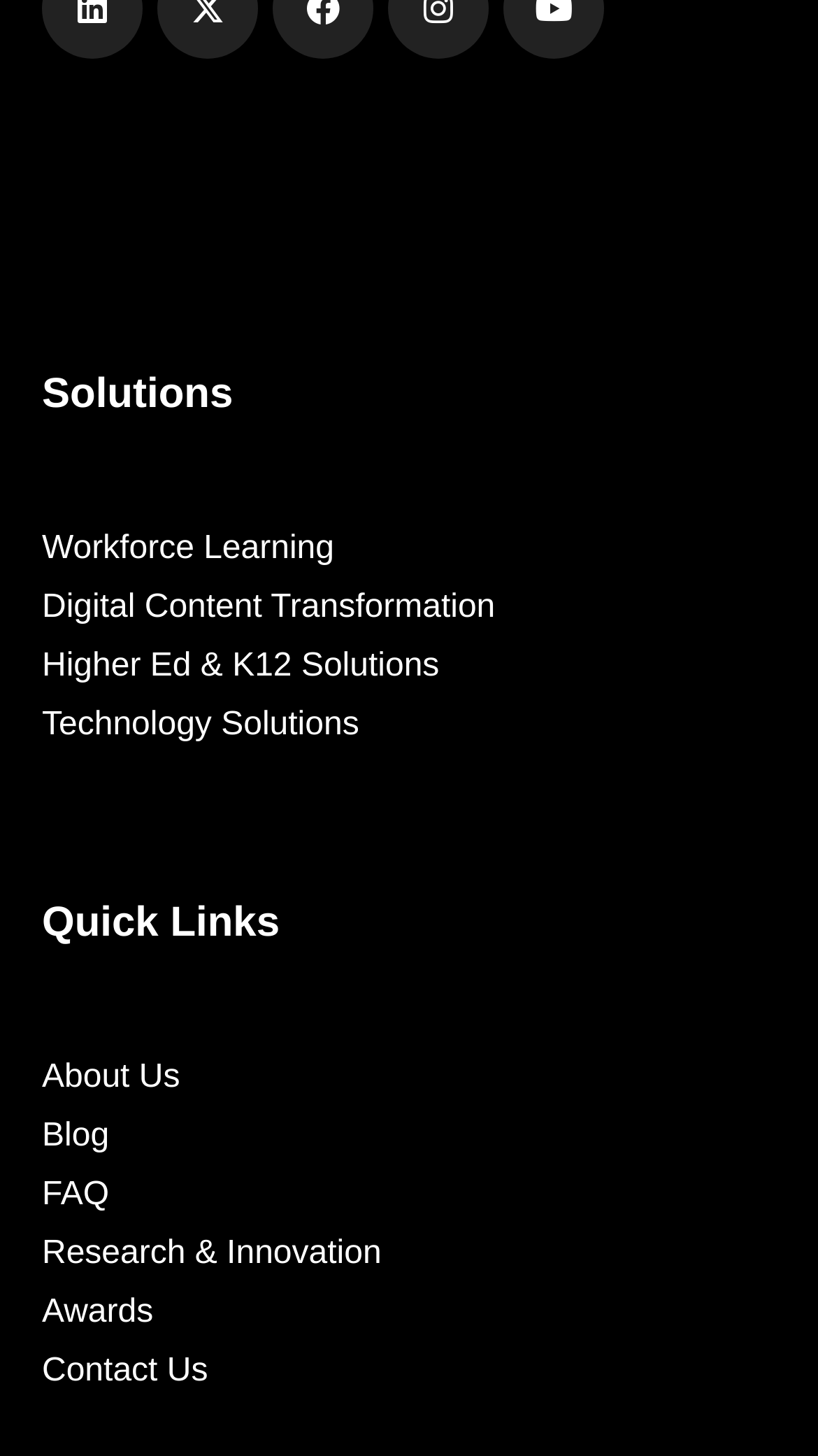Based on what you see in the screenshot, provide a thorough answer to this question: What is the section above the social media links about?

The heading above the social media links is labeled as 'About Us', indicating that this section provides information about the company, HurixDigital, and its mission, values, or history.